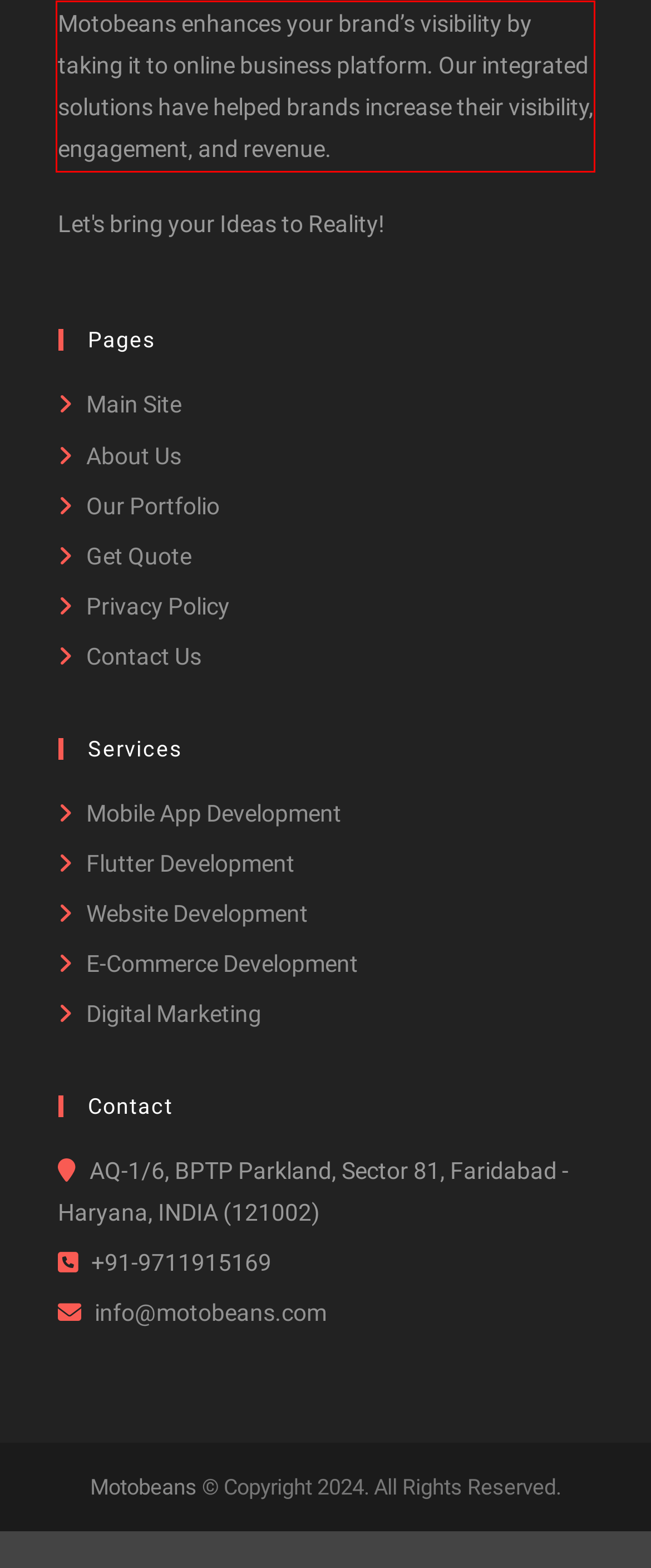Please extract the text content from the UI element enclosed by the red rectangle in the screenshot.

Motobeans enhances your brand’s visibility by taking it to online business platform. Our integrated solutions have helped brands increase their visibility, engagement, and revenue.